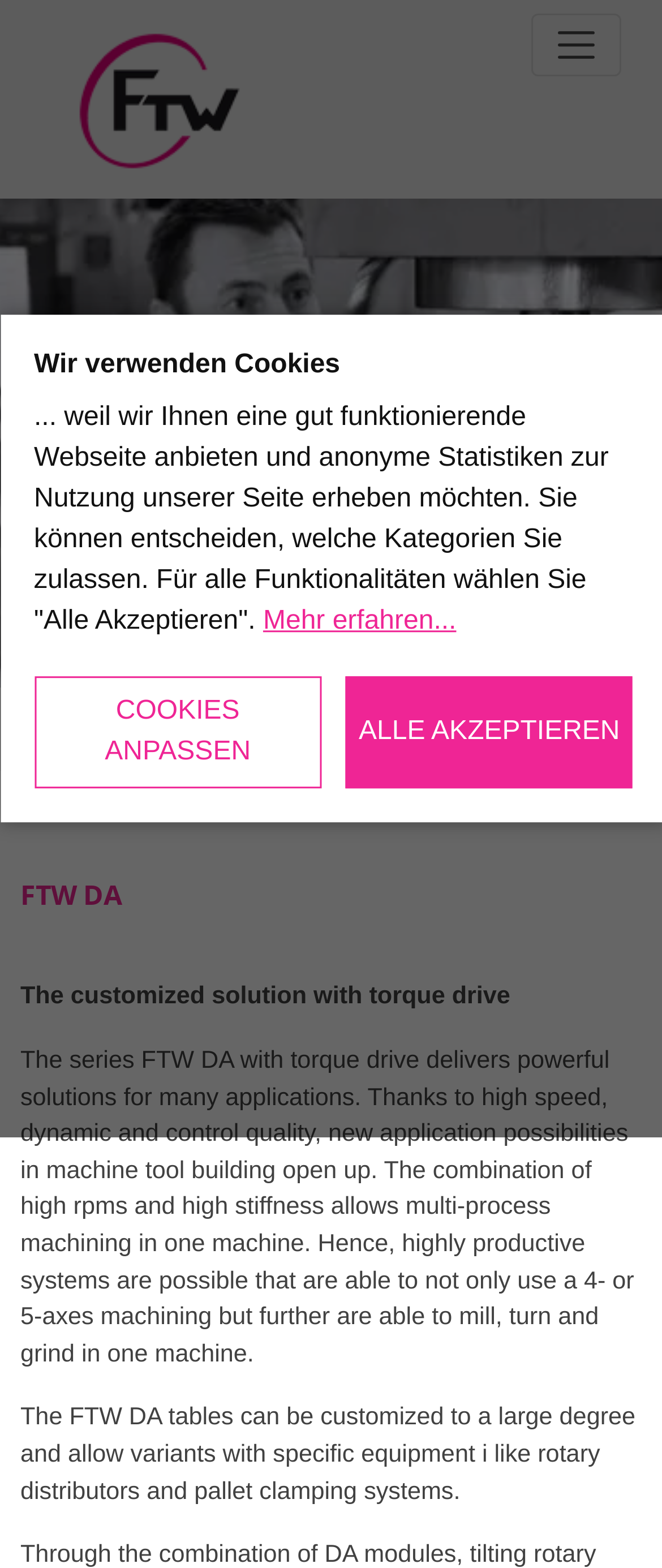Reply to the question below using a single word or brief phrase:
Can the FTW DA tables be customized?

Yes